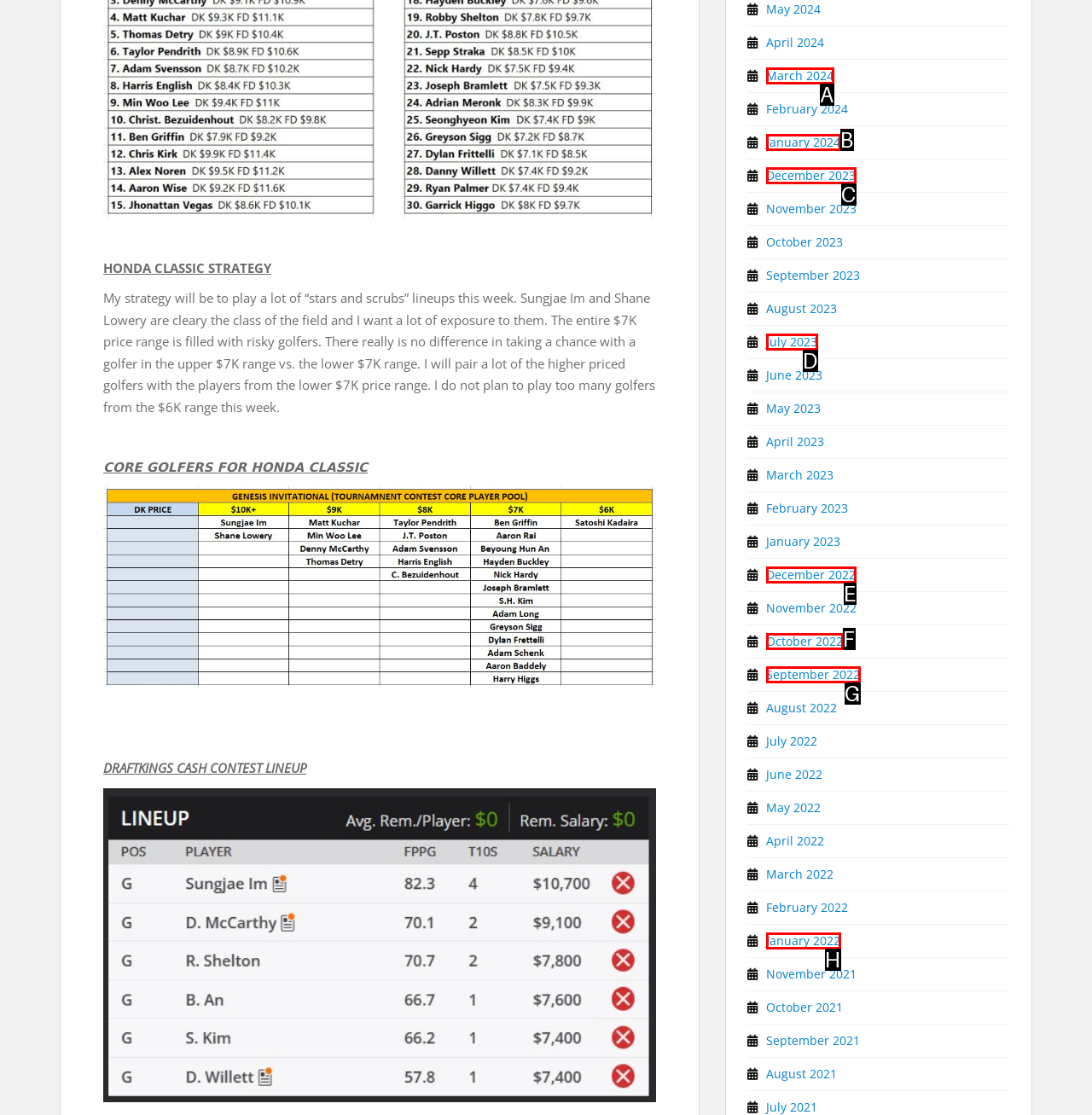From the given options, find the HTML element that fits the description: January 2022. Reply with the letter of the chosen element.

H